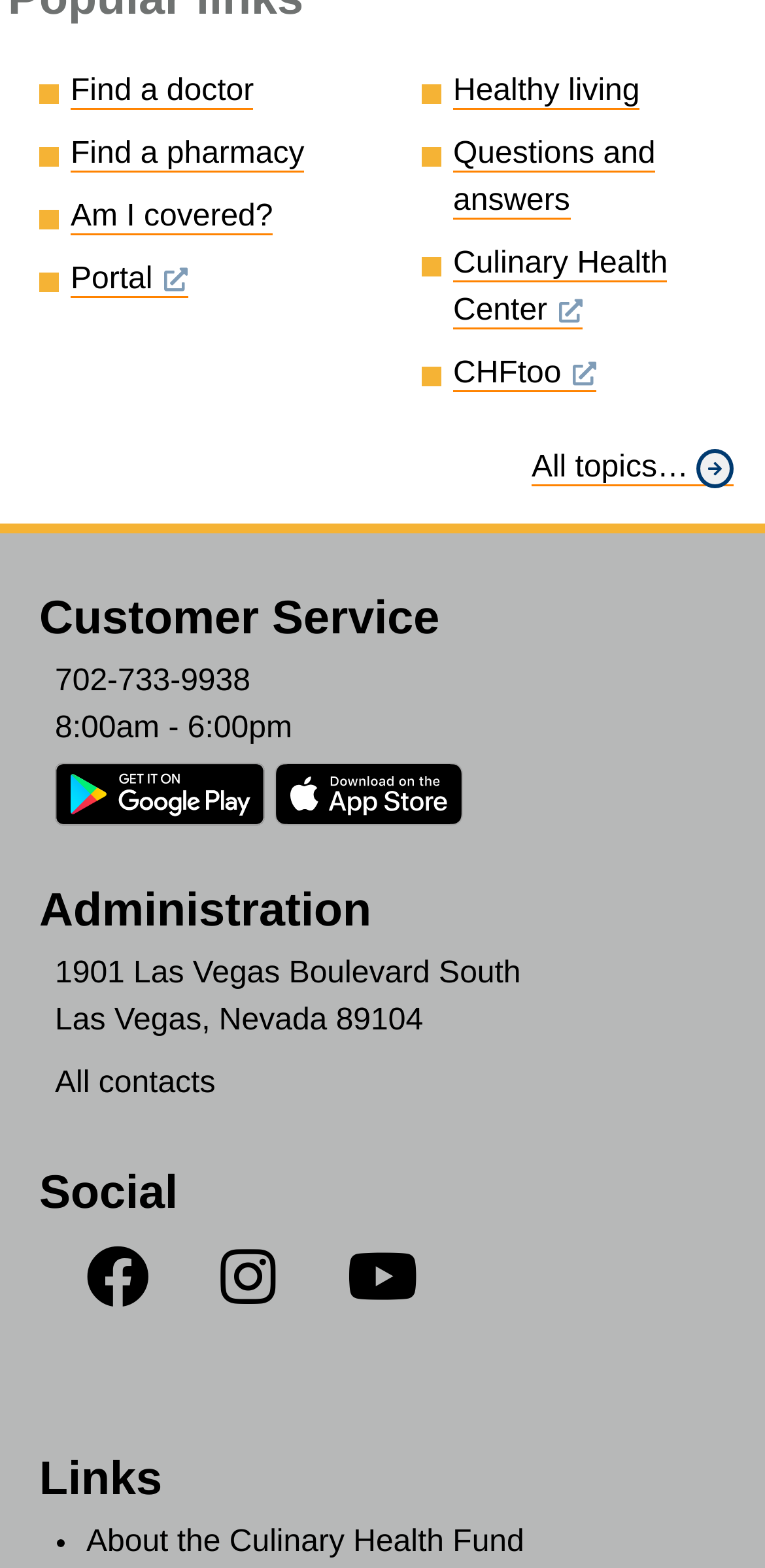Give the bounding box coordinates for this UI element: "Select to toggle search bar". The coordinates should be four float numbers between 0 and 1, arranged as [left, top, right, bottom].

None